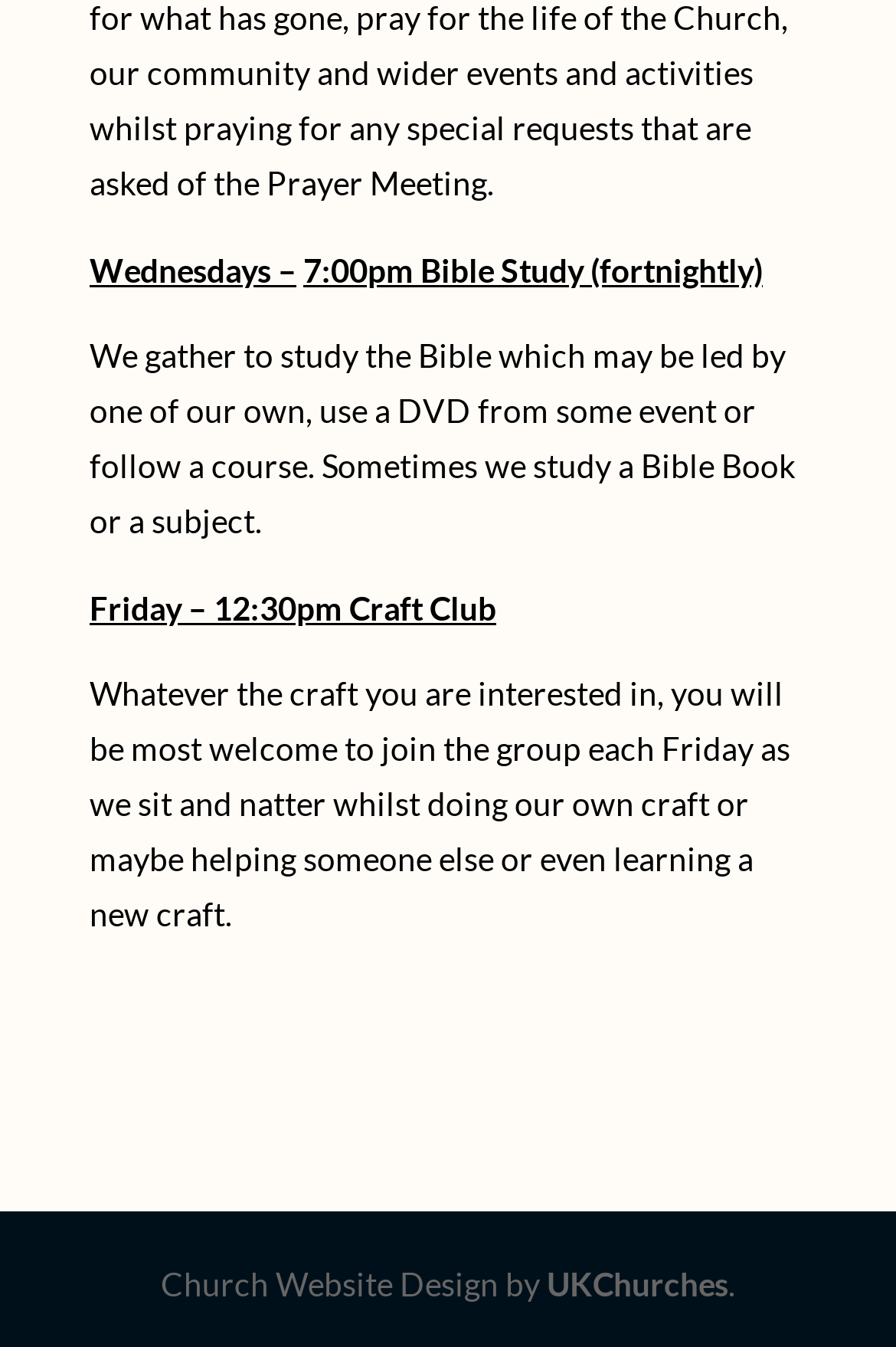Provide the bounding box coordinates of the HTML element this sentence describes: "UKChurches". The bounding box coordinates consist of four float numbers between 0 and 1, i.e., [left, top, right, bottom].

[0.61, 0.939, 0.813, 0.968]